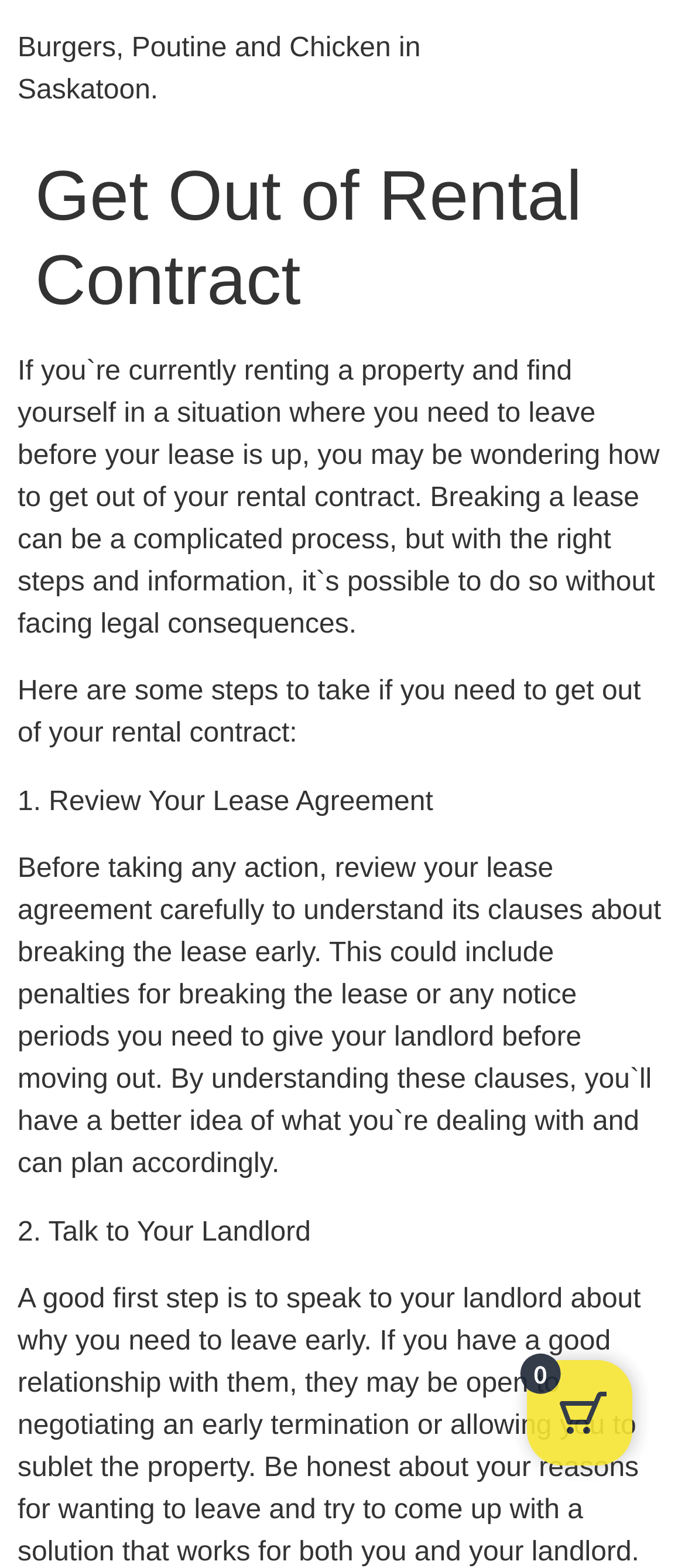Answer the question using only one word or a concise phrase: Why should you talk to your landlord?

To negotiate early termination